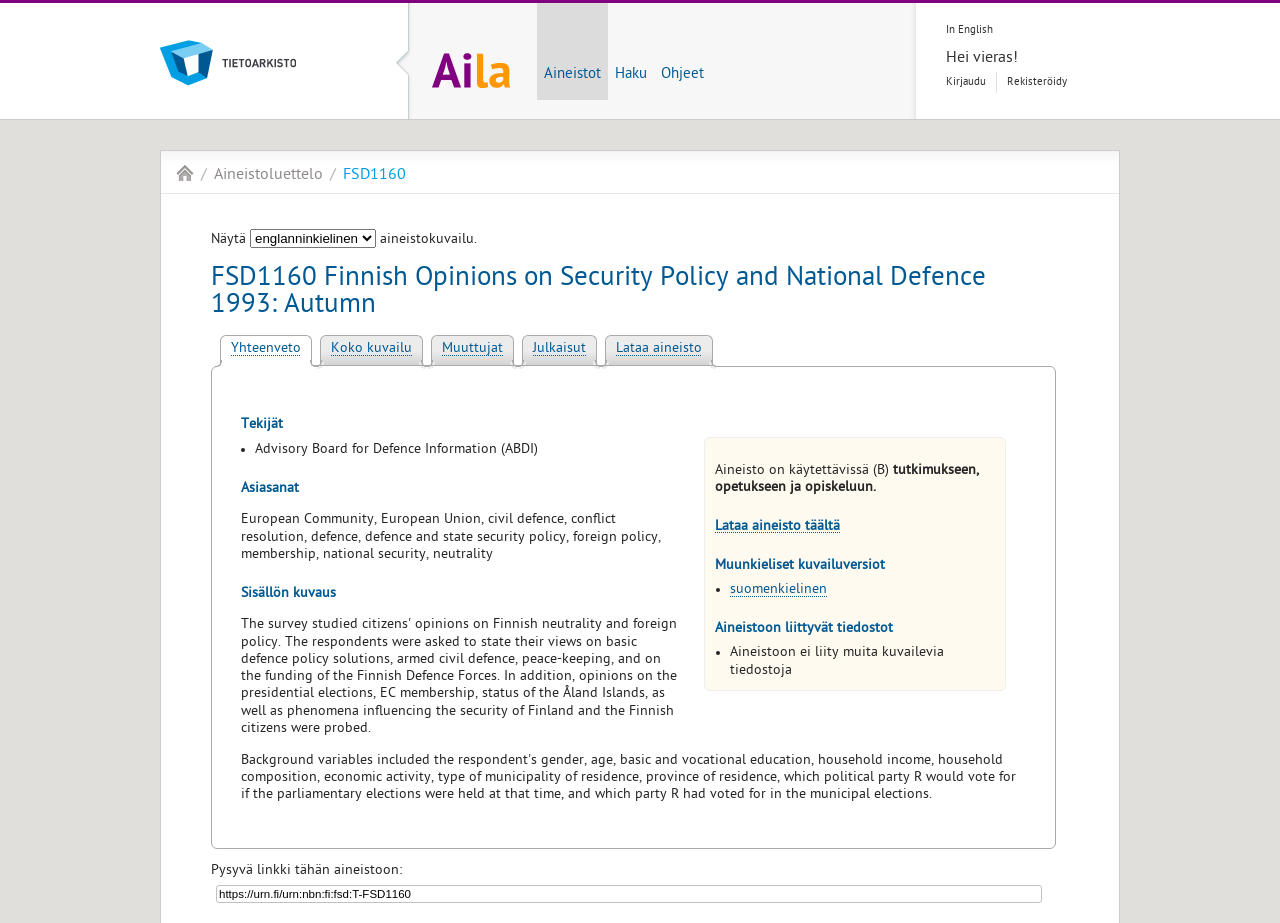Identify the bounding box coordinates for the element that needs to be clicked to fulfill this instruction: "Search". Provide the coordinates in the format of four float numbers between 0 and 1: [left, top, right, bottom].

[0.475, 0.003, 0.511, 0.109]